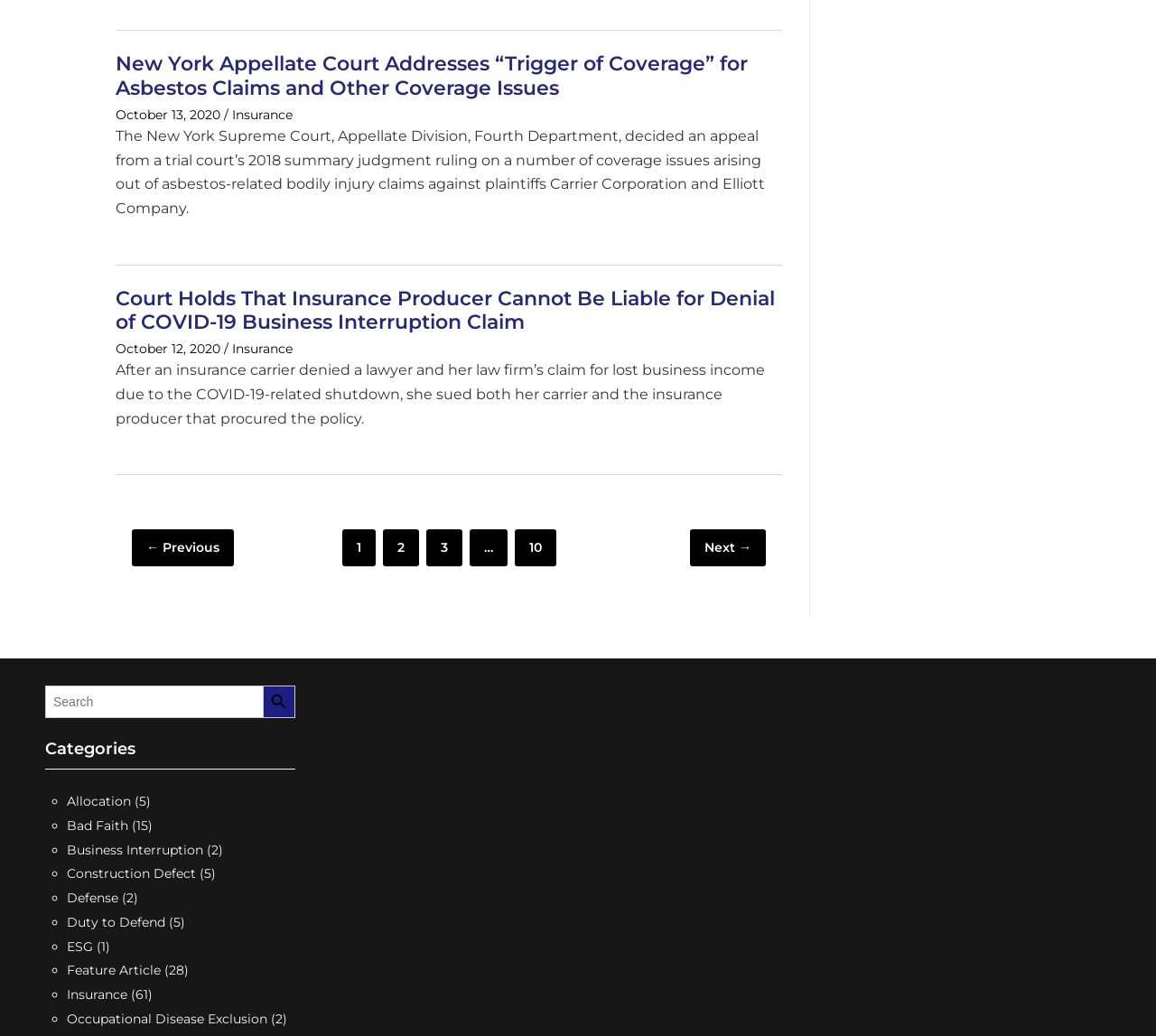Give a short answer to this question using one word or a phrase:
How many pages are there in the posts navigation?

10